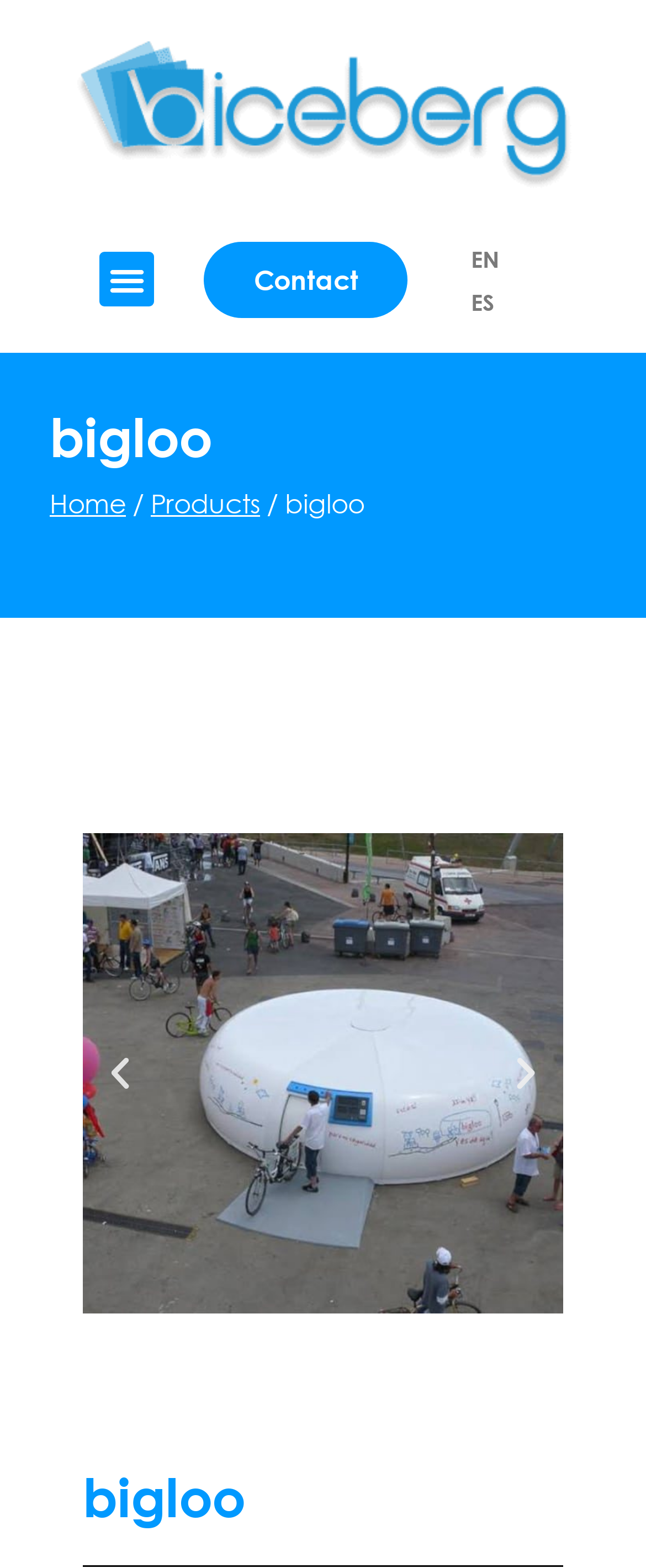From the element description Home, predict the bounding box coordinates of the UI element. The coordinates must be specified in the format (top-left x, top-left y, bottom-right x, bottom-right y) and should be within the 0 to 1 range.

[0.077, 0.31, 0.195, 0.332]